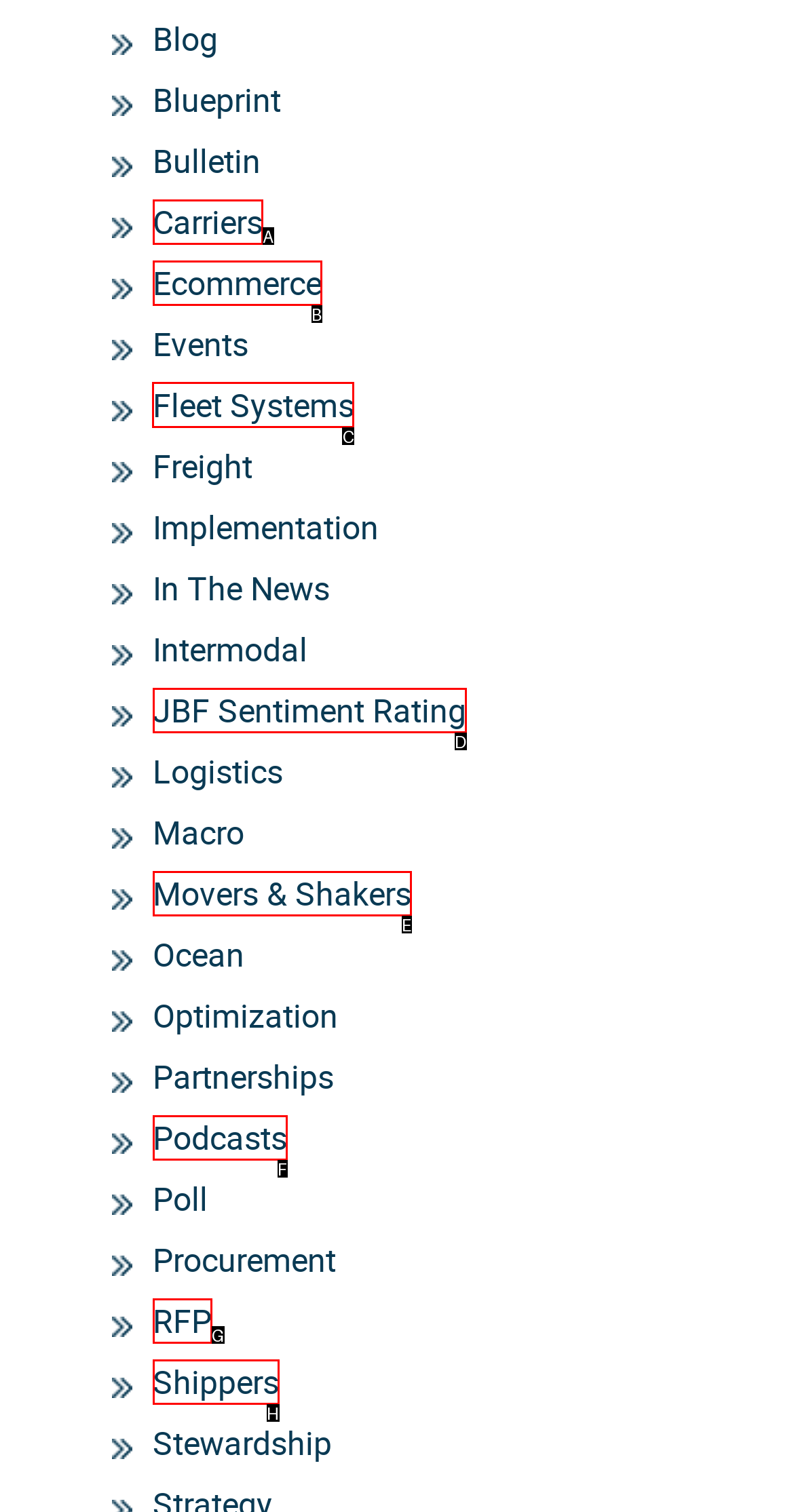Find the appropriate UI element to complete the task: view fleet systems. Indicate your choice by providing the letter of the element.

C